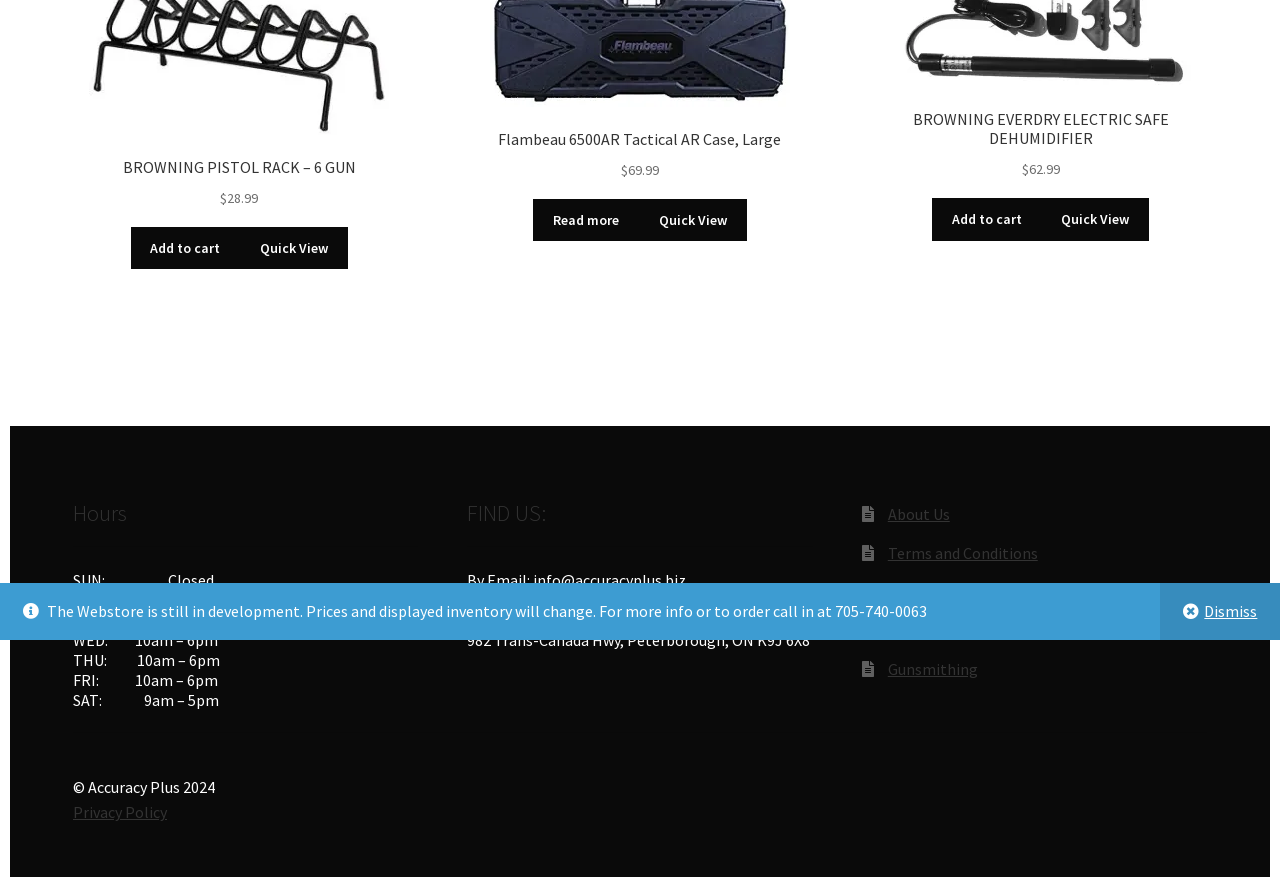Please find the bounding box for the following UI element description. Provide the coordinates in (top-left x, top-left y, bottom-right x, bottom-right y) format, with values between 0 and 1: MAP

[0.421, 0.687, 0.446, 0.71]